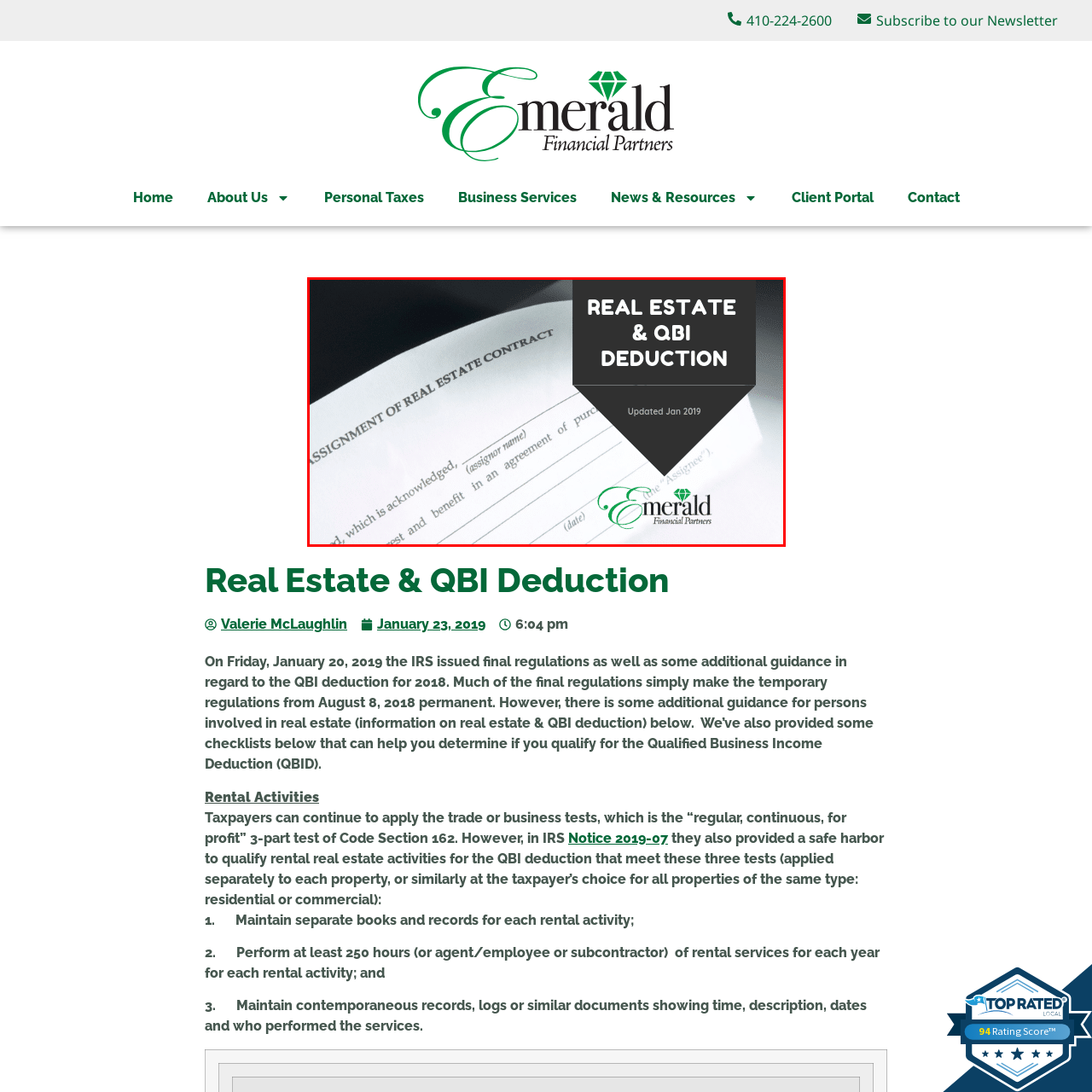What is the purpose of the 'Assignment of Real Estate Contract' section?
Examine the content inside the red bounding box and give a comprehensive answer to the question.

The 'Assignment of Real Estate Contract' section is highlighted in the image, suggesting its importance in the procedural nature of real estate transactions, which involves filling in details on a printed page with lines, as shown in the background of the image.